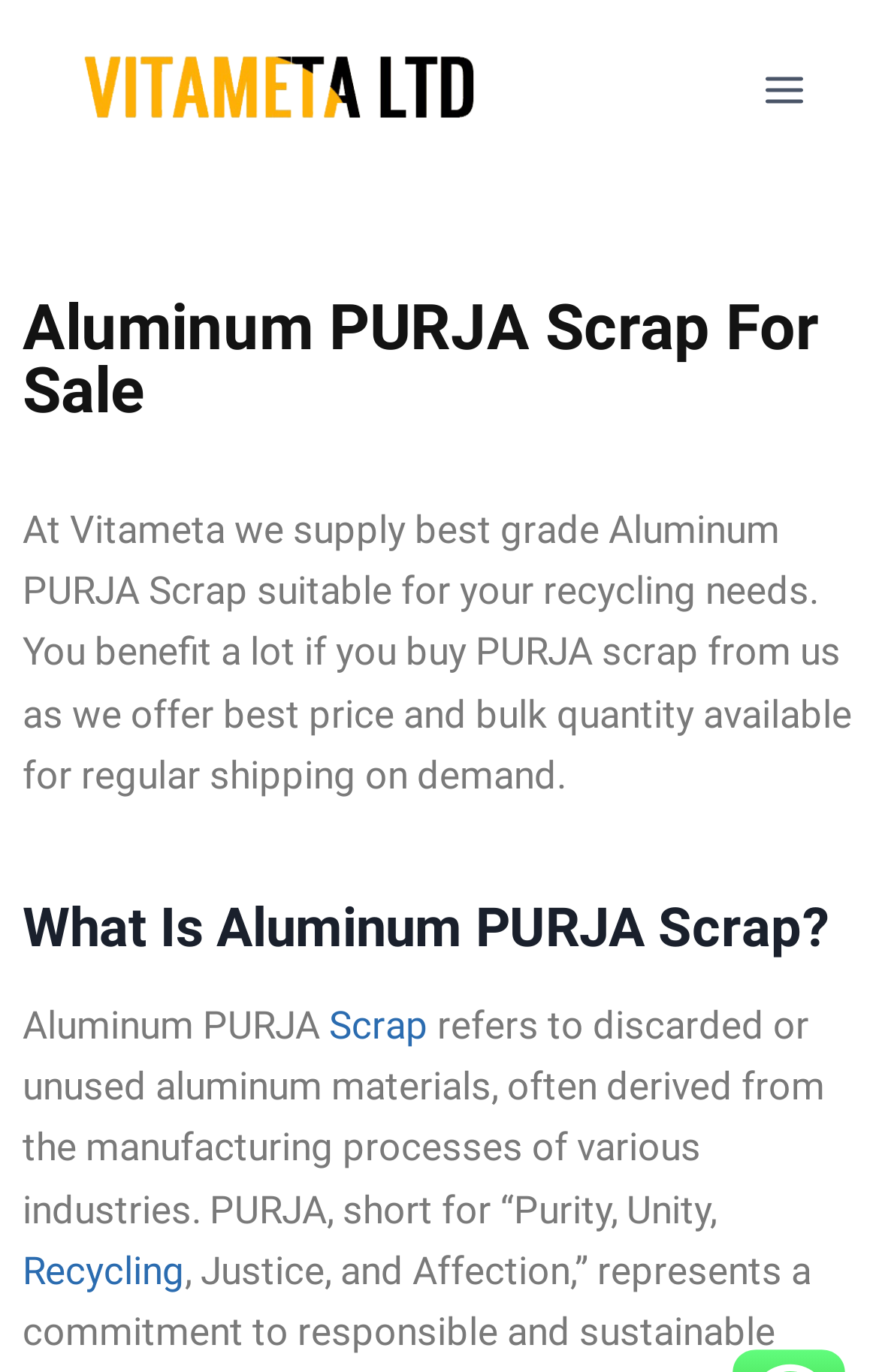What is Aluminum PURJA Scrap used for?
Utilize the image to construct a detailed and well-explained answer.

Based on the webpage, Aluminum PURJA Scrap is suitable for recycling needs, implying that it is used as a material for recycling processes in various industries.